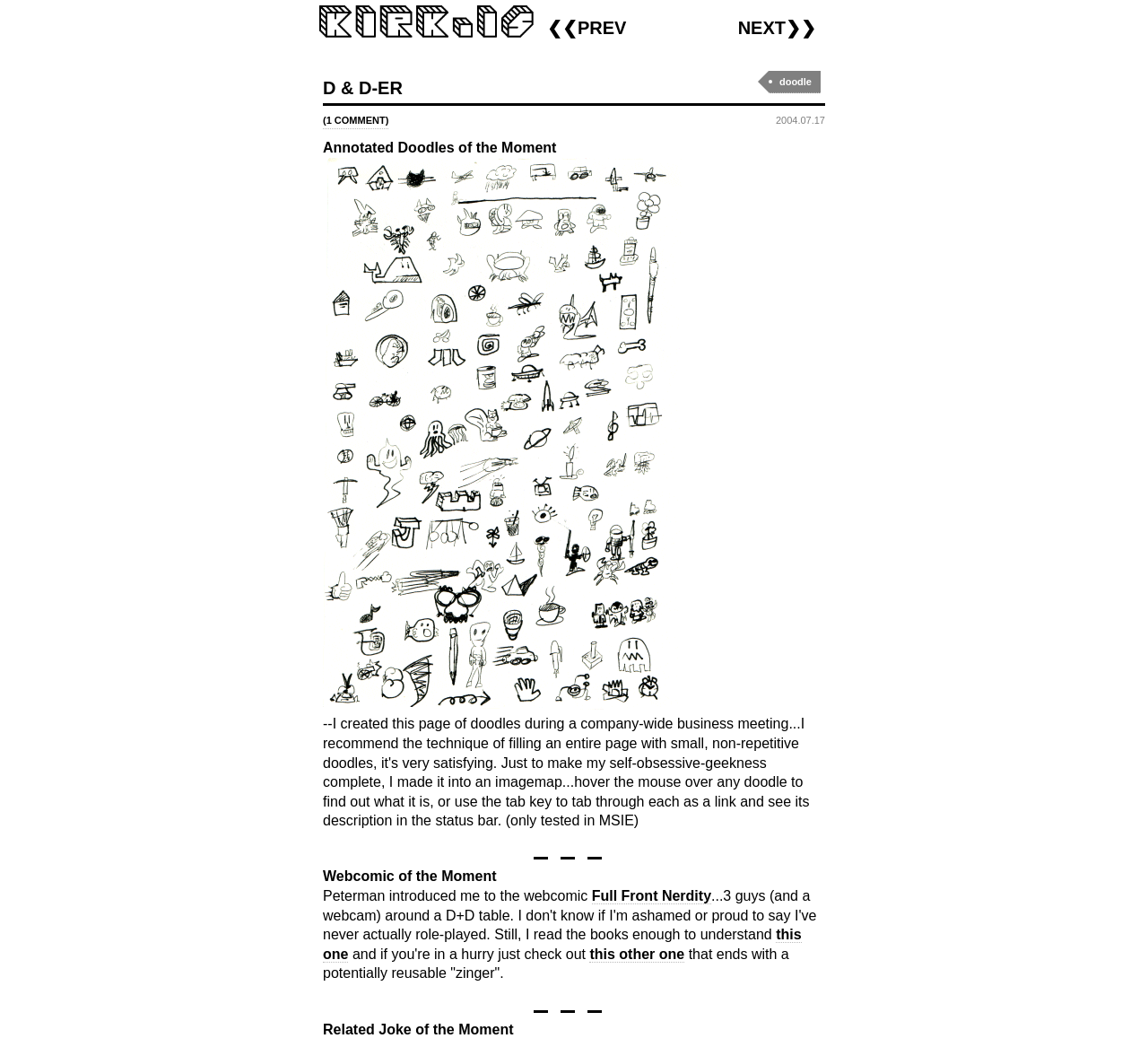Find the bounding box coordinates of the element to click in order to complete the given instruction: "go to previous page."

[0.281, 0.008, 0.546, 0.041]